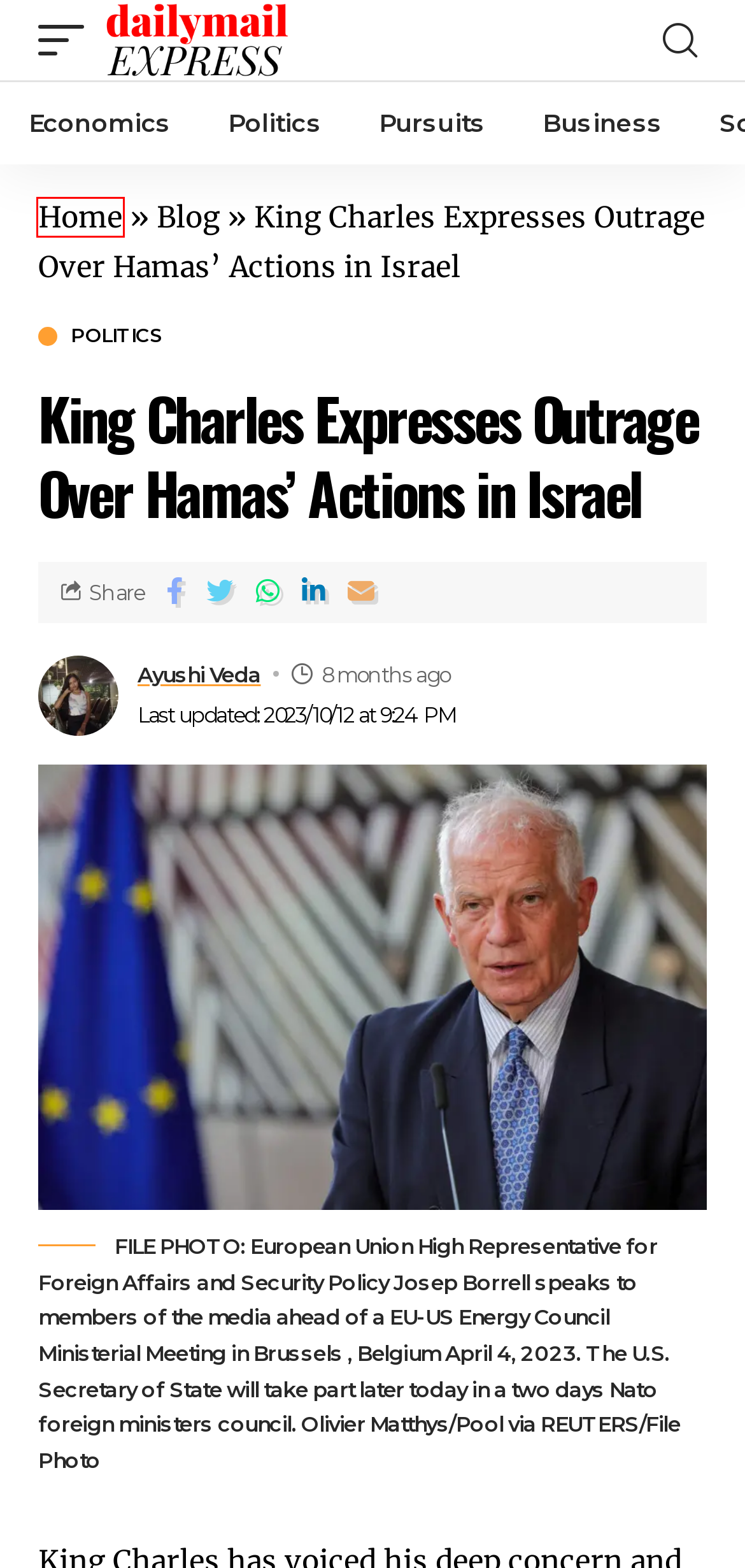View the screenshot of the webpage containing a red bounding box around a UI element. Select the most fitting webpage description for the new page shown after the element in the red bounding box is clicked. Here are the candidates:
A. Latest News , Trending News - Daily Mail Express
B. Politics Archives - Daily Mail Express
C. World Archives - Daily Mail Express
D. Business Archives - Daily Mail Express
E. Economics Archives - Daily Mail Express
F. Fashion Archives - Daily Mail Express
G. Blog - Daily Mail Express
H. Government Archives - Daily Mail Express

A